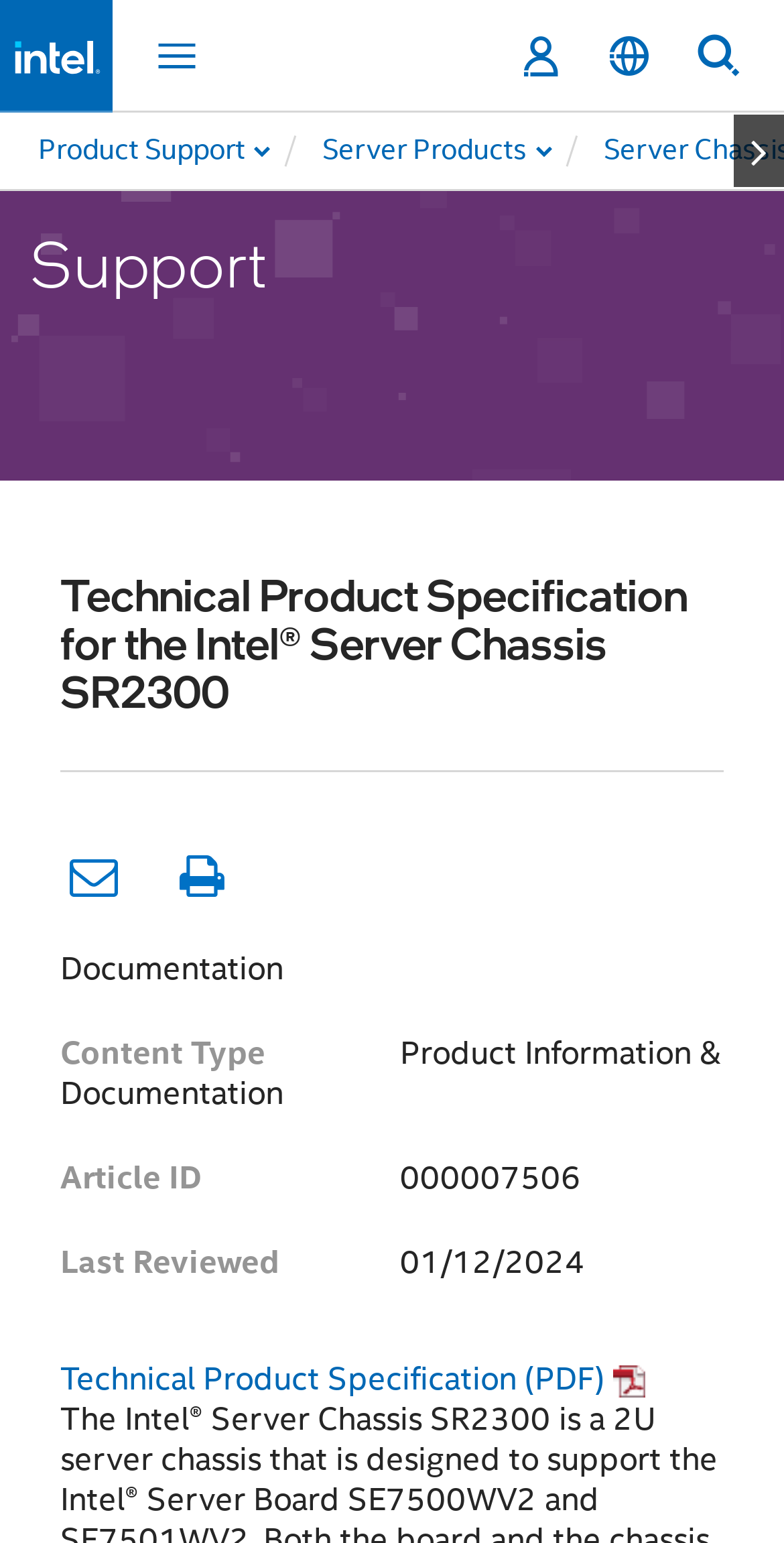Identify the primary heading of the webpage and provide its text.

Technical Product Specification for the Intel® Server Chassis SR2300